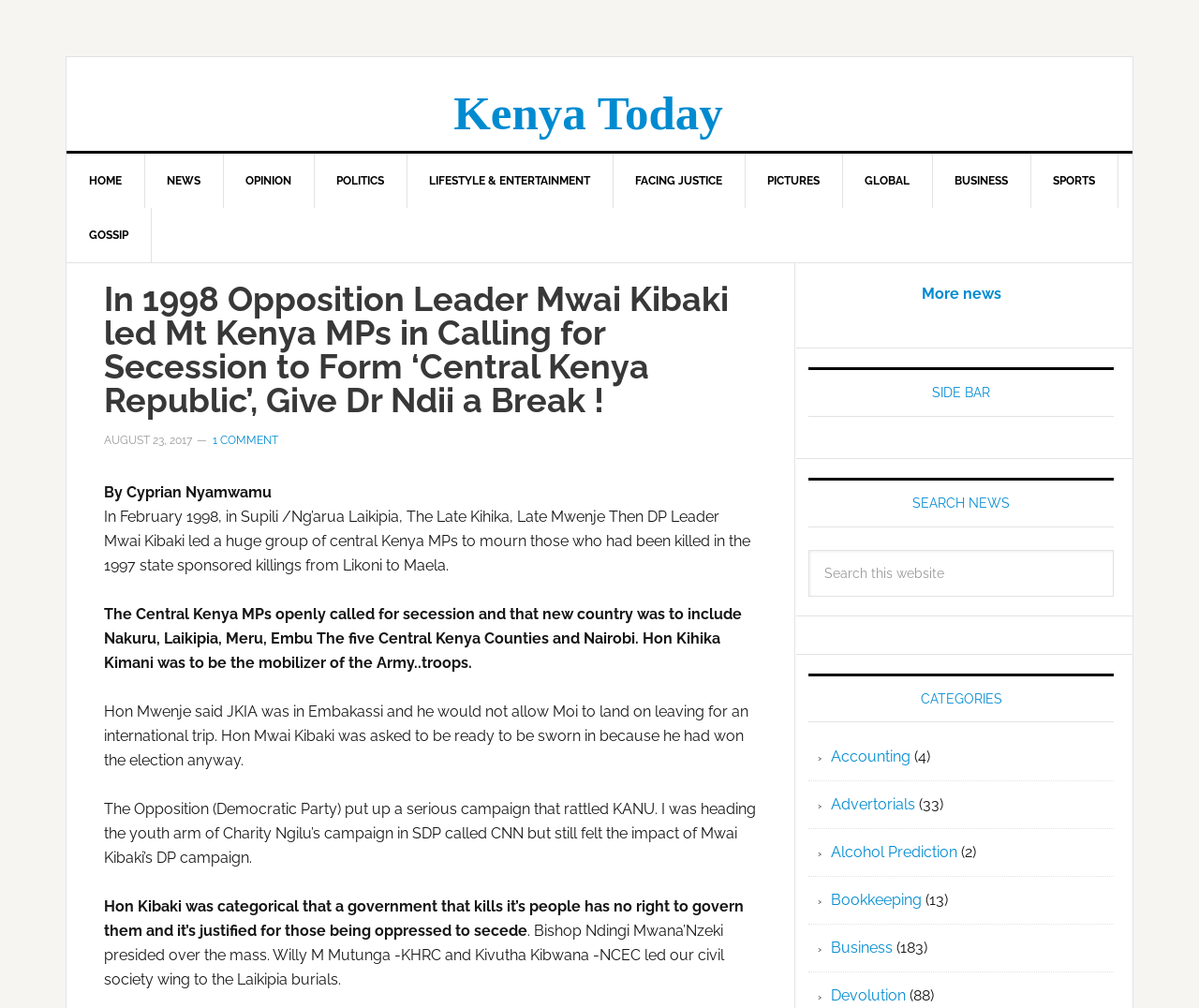What is the purpose of the search bar?
Based on the screenshot, respond with a single word or phrase.

To search the website